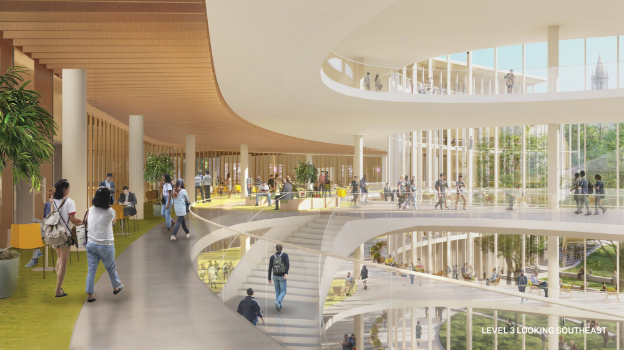What is the purpose of the curved walkways?
Use the image to answer the question with a single word or phrase.

allow for abundant natural light